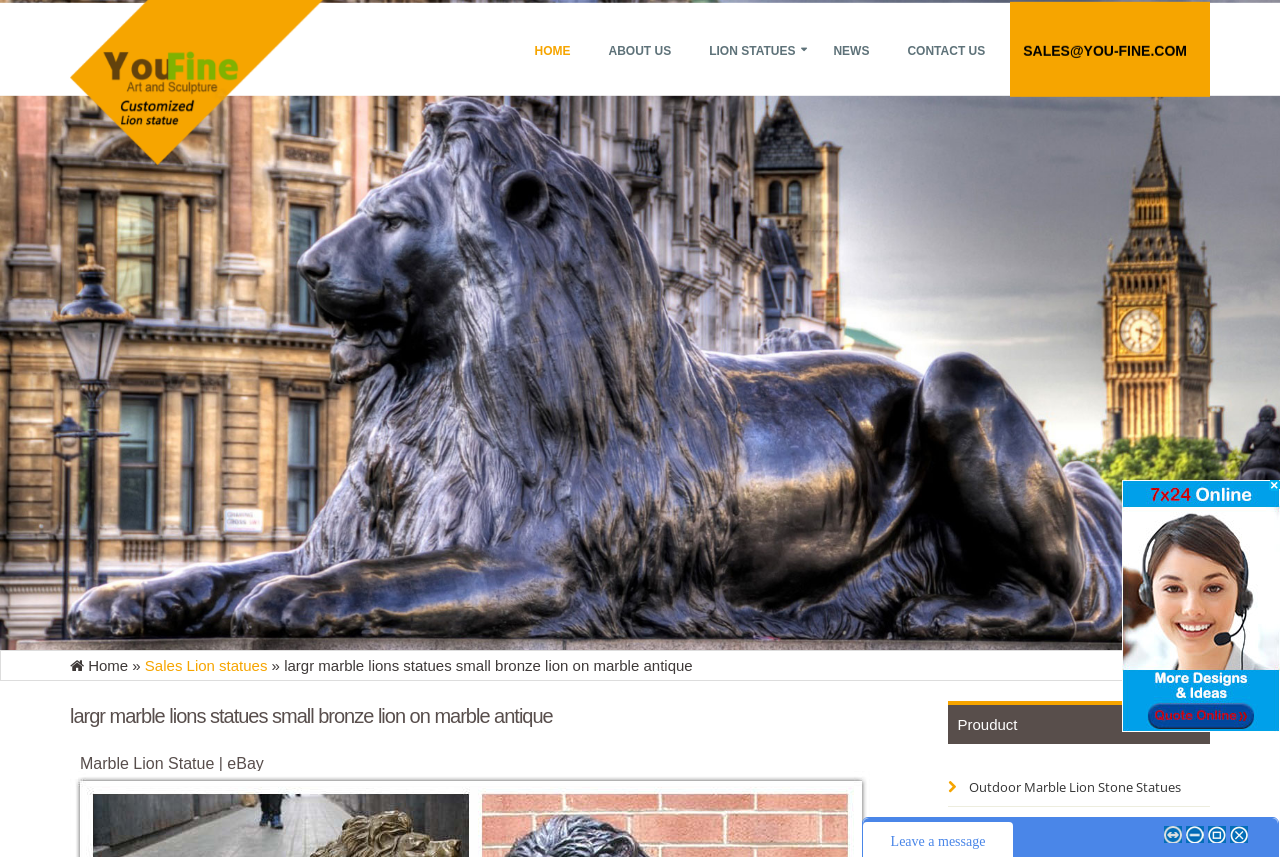Specify the bounding box coordinates for the region that must be clicked to perform the given instruction: "View the Marble Lion Statue on eBay".

[0.062, 0.877, 0.721, 0.906]